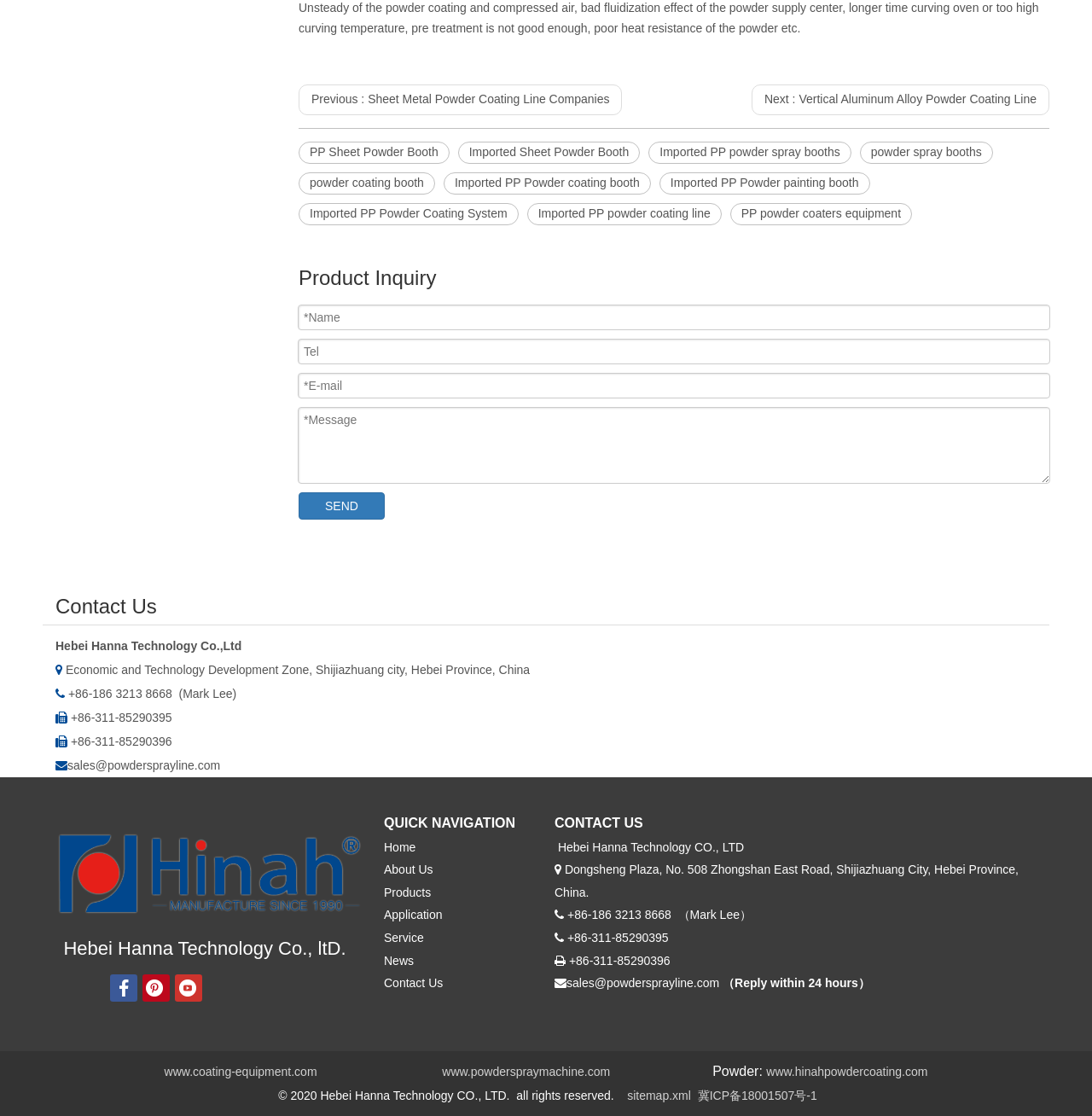Provide a brief response in the form of a single word or phrase:
What is the navigation menu?

QUICK NAVIGATION